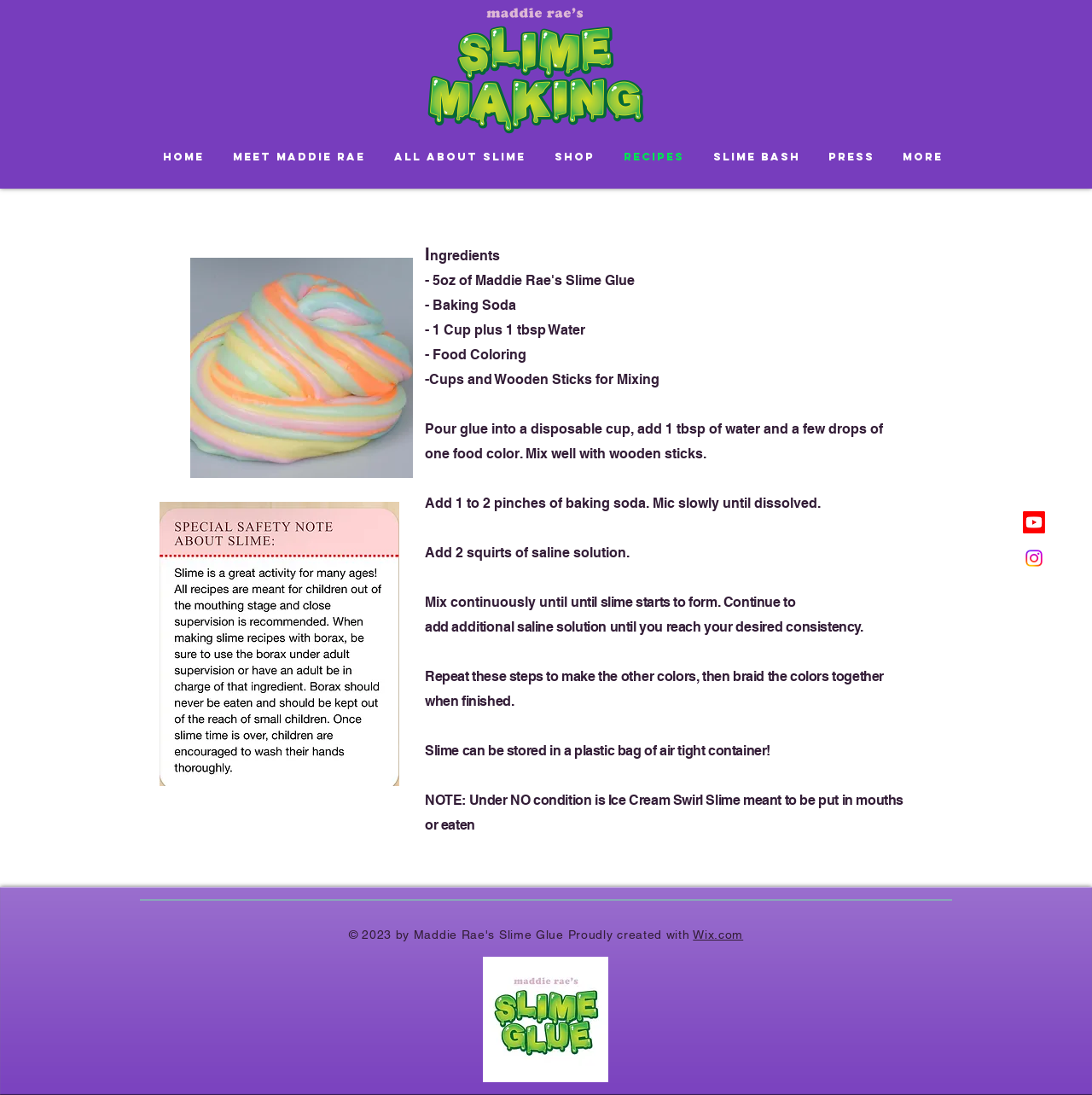Identify the bounding box coordinates for the region to click in order to carry out this instruction: "Open search bar". Provide the coordinates using four float numbers between 0 and 1, formatted as [left, top, right, bottom].

None